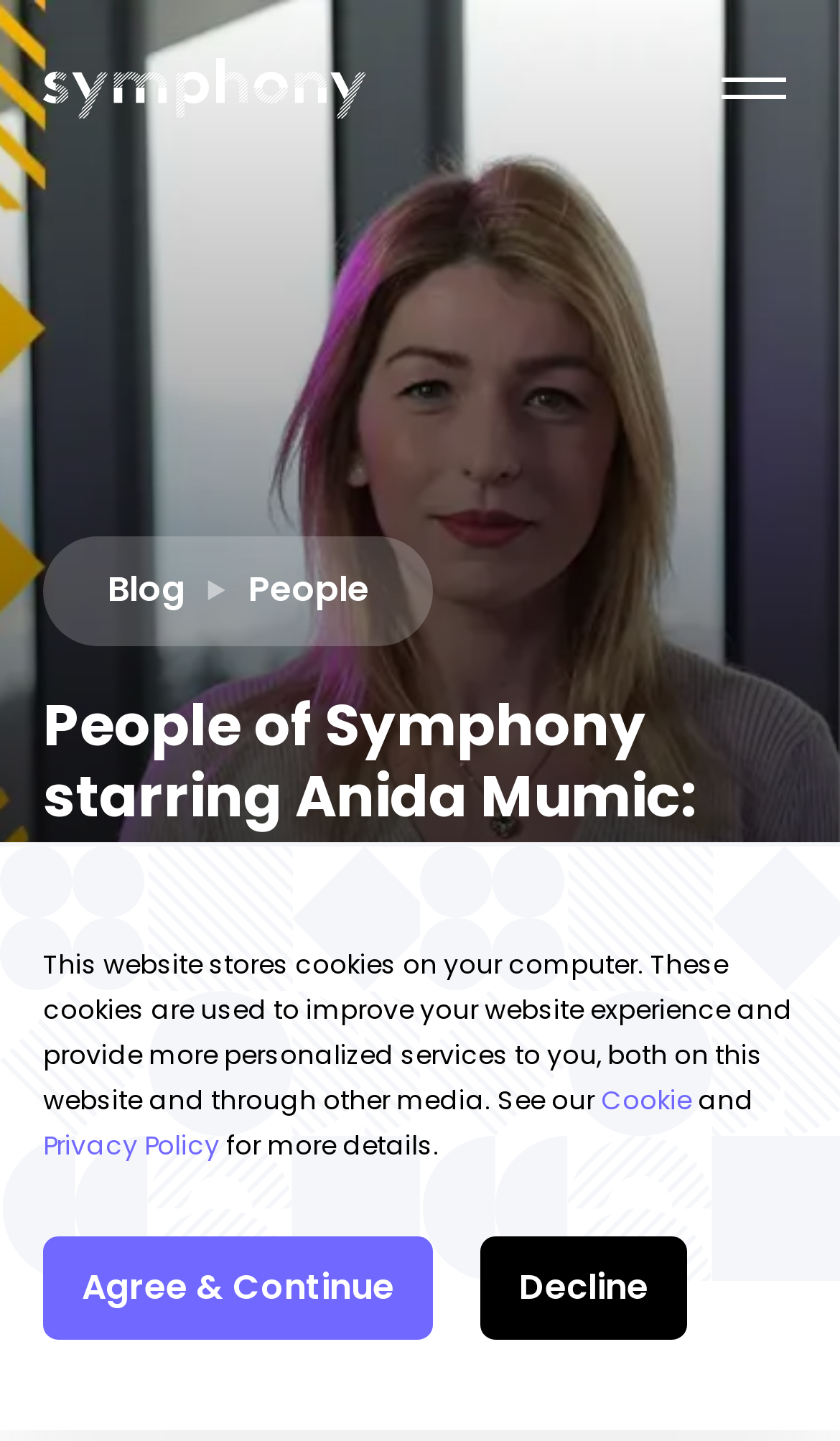Determine the bounding box coordinates for the UI element with the following description: "parent_node: Work aria-label="Symphony logo"". The coordinates should be four float numbers between 0 and 1, represented as [left, top, right, bottom].

[0.051, 0.04, 0.436, 0.082]